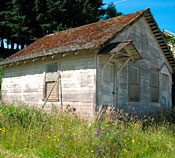Explain the scene depicted in the image, including all details.

The image displays a quaint, aged building, likely associated with the historical context of the land it occupies. This structure reflects the architectural style of simple rural edifices, characterized by its modest size and wooden exterior. Overgrown grass and wildflowers surround the building, suggesting it has been somewhat neglected, yet the vibrant greenery hints at a once-thriving environment. 

The background hints at the area's rich history, specifically referencing its transformation over the years—from its early days as part of a Donation Land Claim in 1865 to its later use as a Poor Farm established by Clark County in 1873. This building may represent some remnants of that historical period when the property was intended to assist low-income individuals during a pivotal time in American social welfare. 

The building's muted colors and worn appearance tell a story of its past significance, as well as the eventual transition to agricultural research under the Southwestern Washington Experimental Station from 1943 to 1966. Overall, this image encapsulates a piece of history and the evolution of land use in the Hazel Dell area, serving as a testament to the community's development over more than a century.